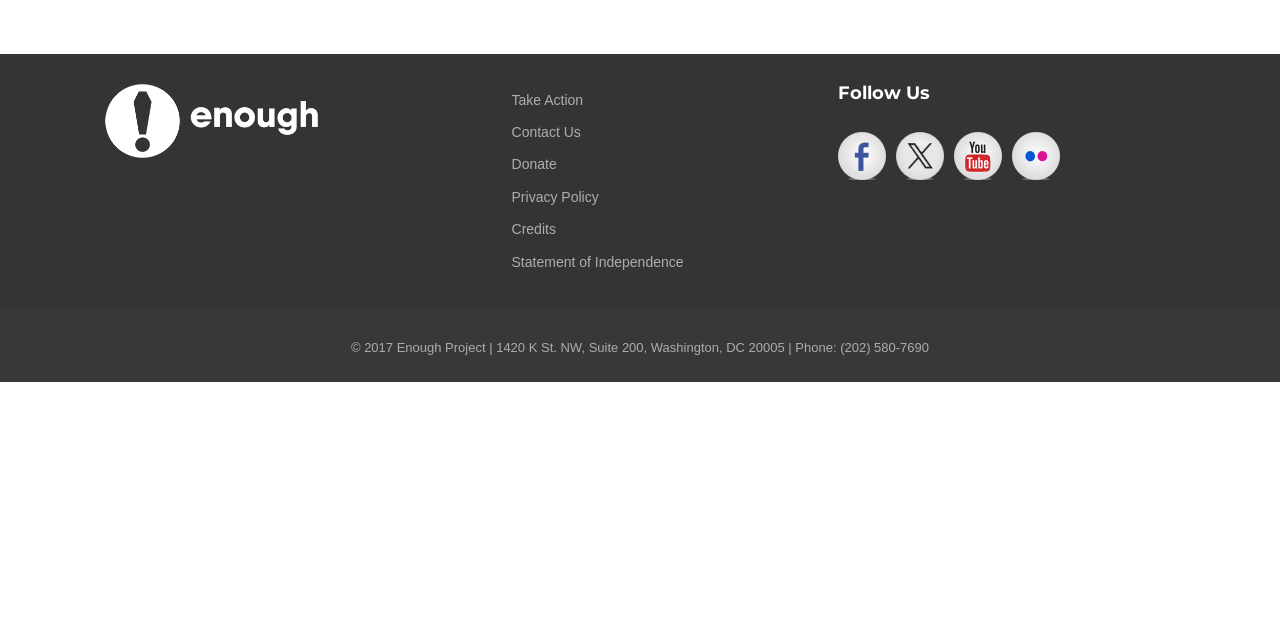Based on the element description "Statement of Independence", predict the bounding box coordinates of the UI element.

[0.4, 0.396, 0.534, 0.421]